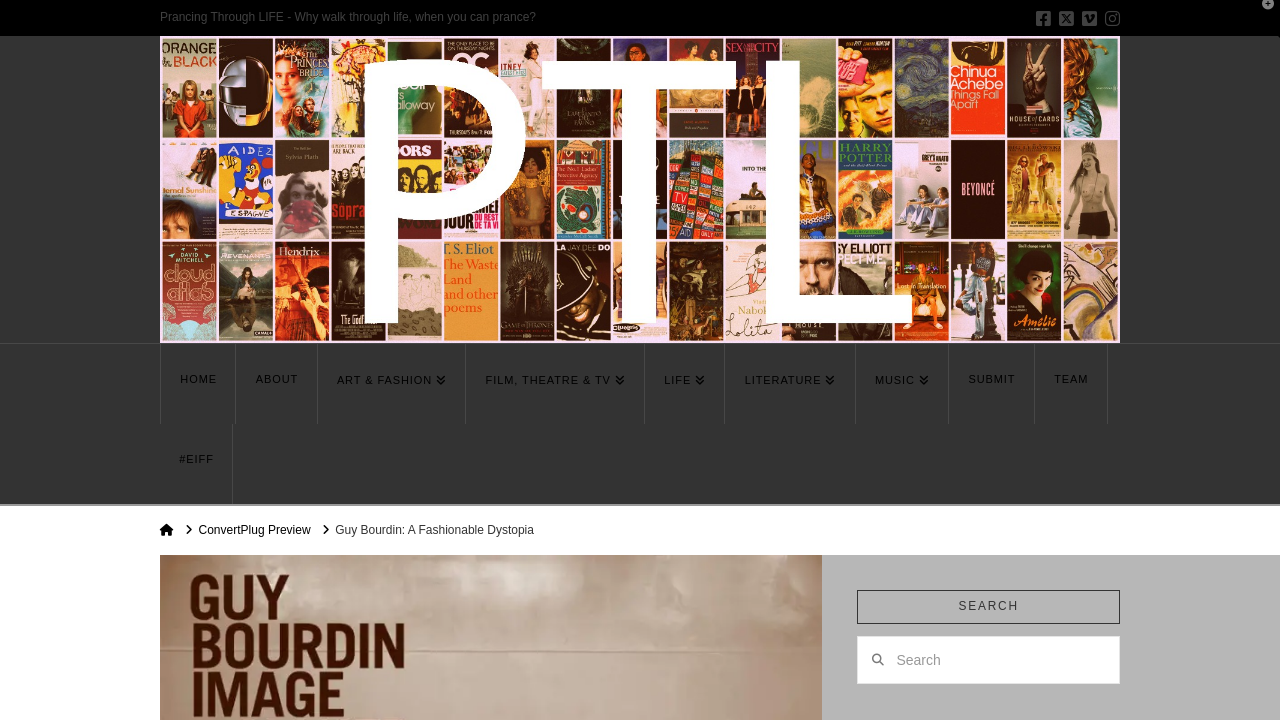How many social media links are present at the top?
Using the visual information from the image, give a one-word or short-phrase answer.

4